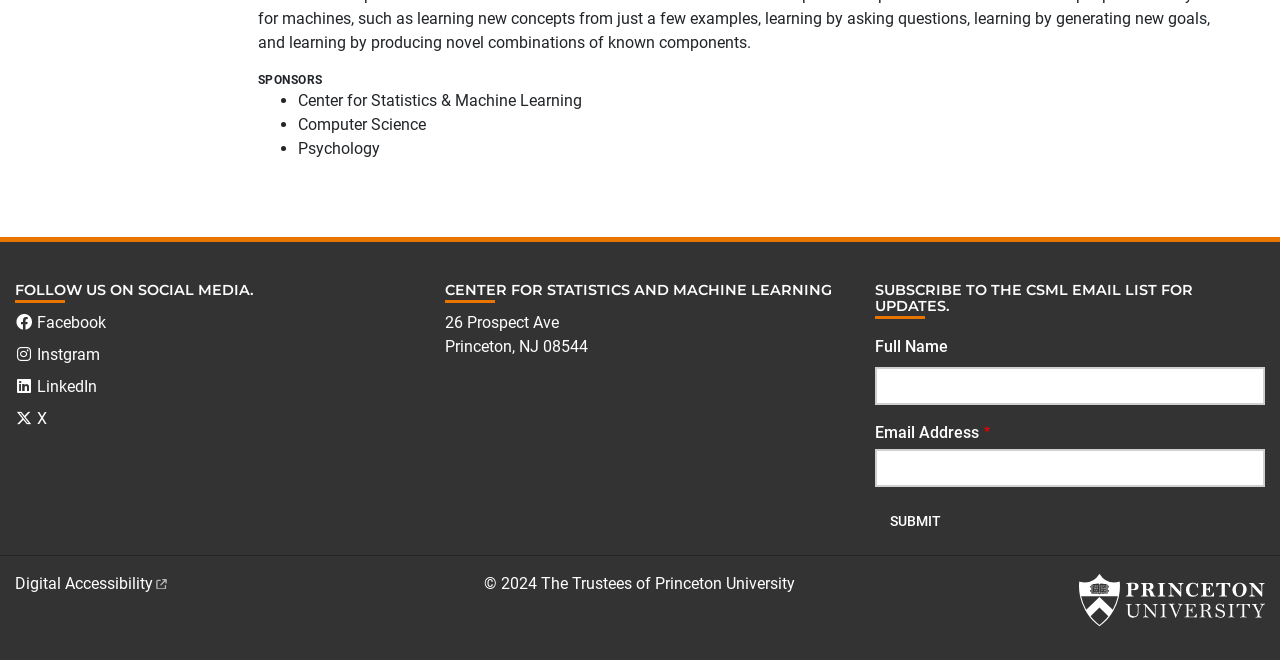Find the bounding box coordinates of the element I should click to carry out the following instruction: "Subscribe to the CSML email list".

[0.683, 0.51, 0.74, 0.538]